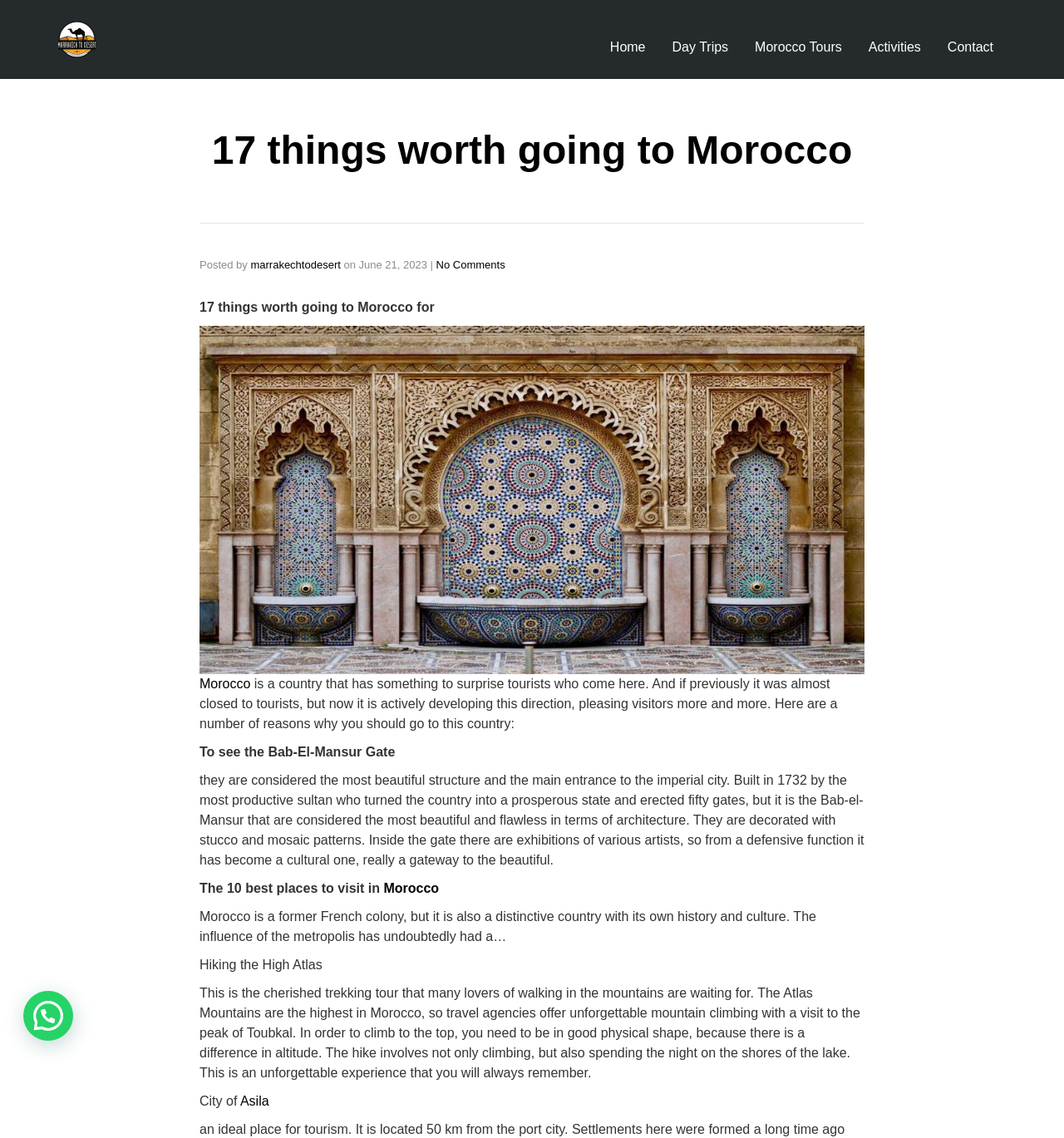What is the highest mountain range in Morocco?
Look at the image and respond with a single word or a short phrase.

Atlas Mountains